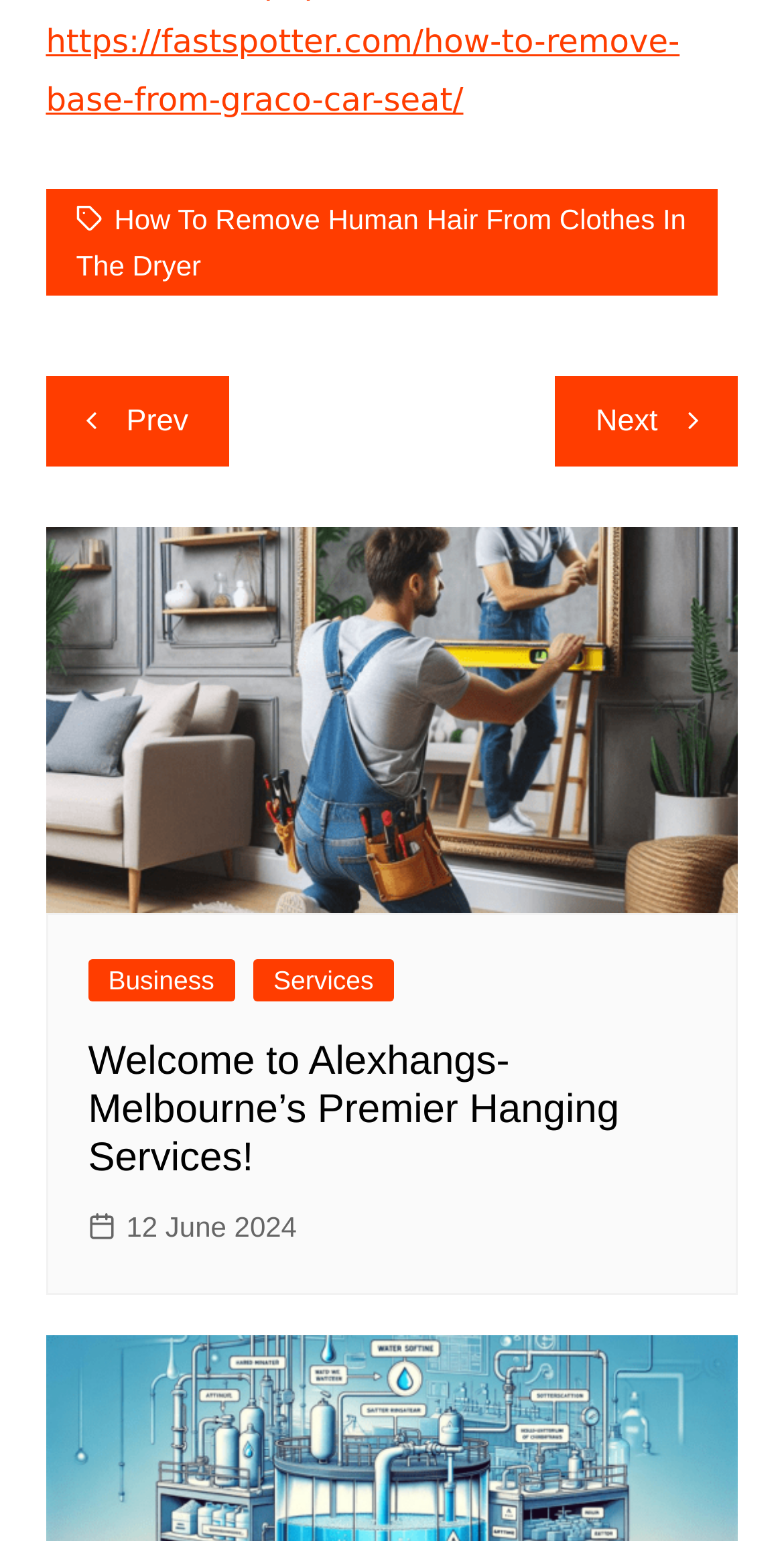Determine the bounding box coordinates of the clickable region to follow the instruction: "Click on Film".

None